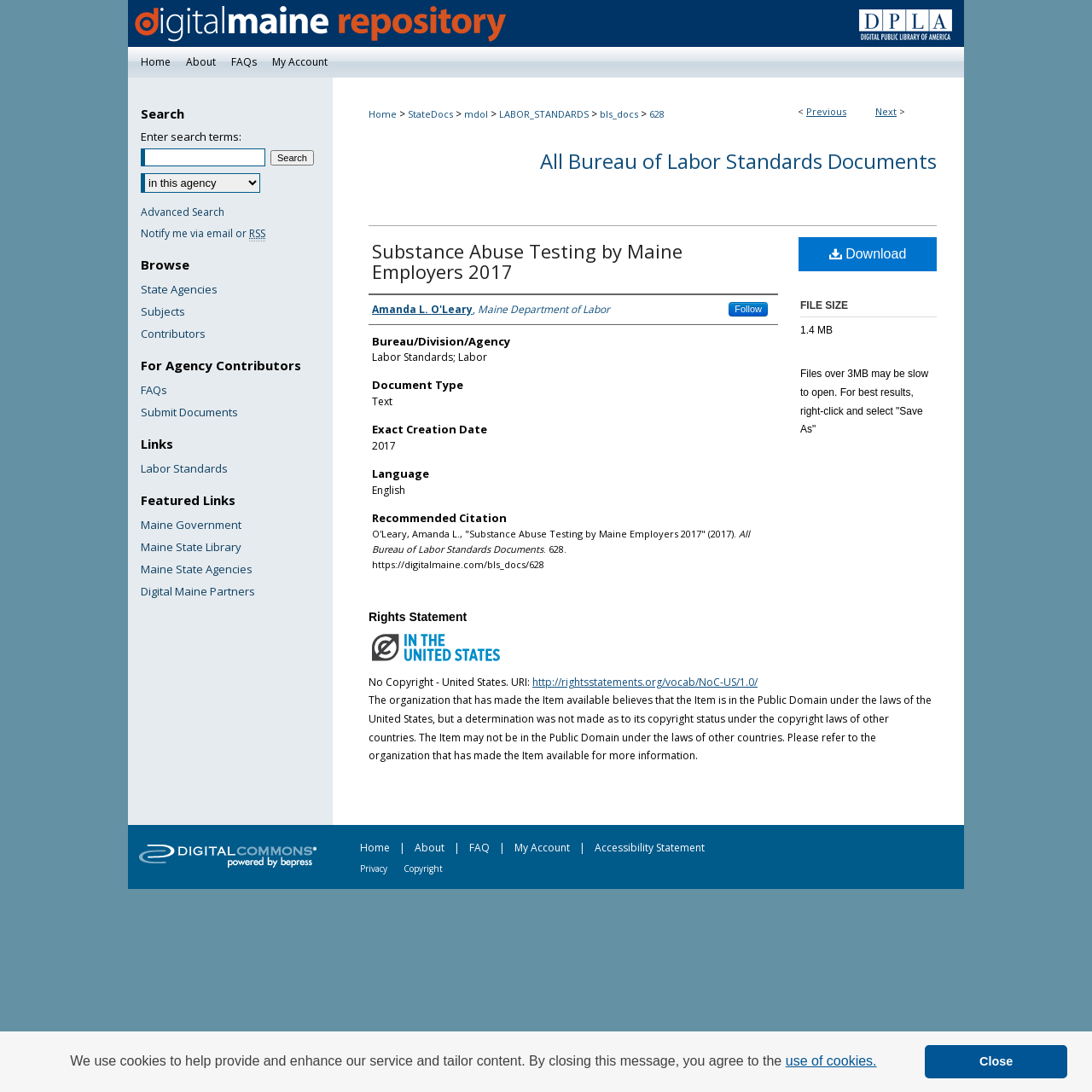Can you find the bounding box coordinates for the element to click on to achieve the instruction: "Click on the 'Advanced Search' link"?

[0.129, 0.188, 0.205, 0.201]